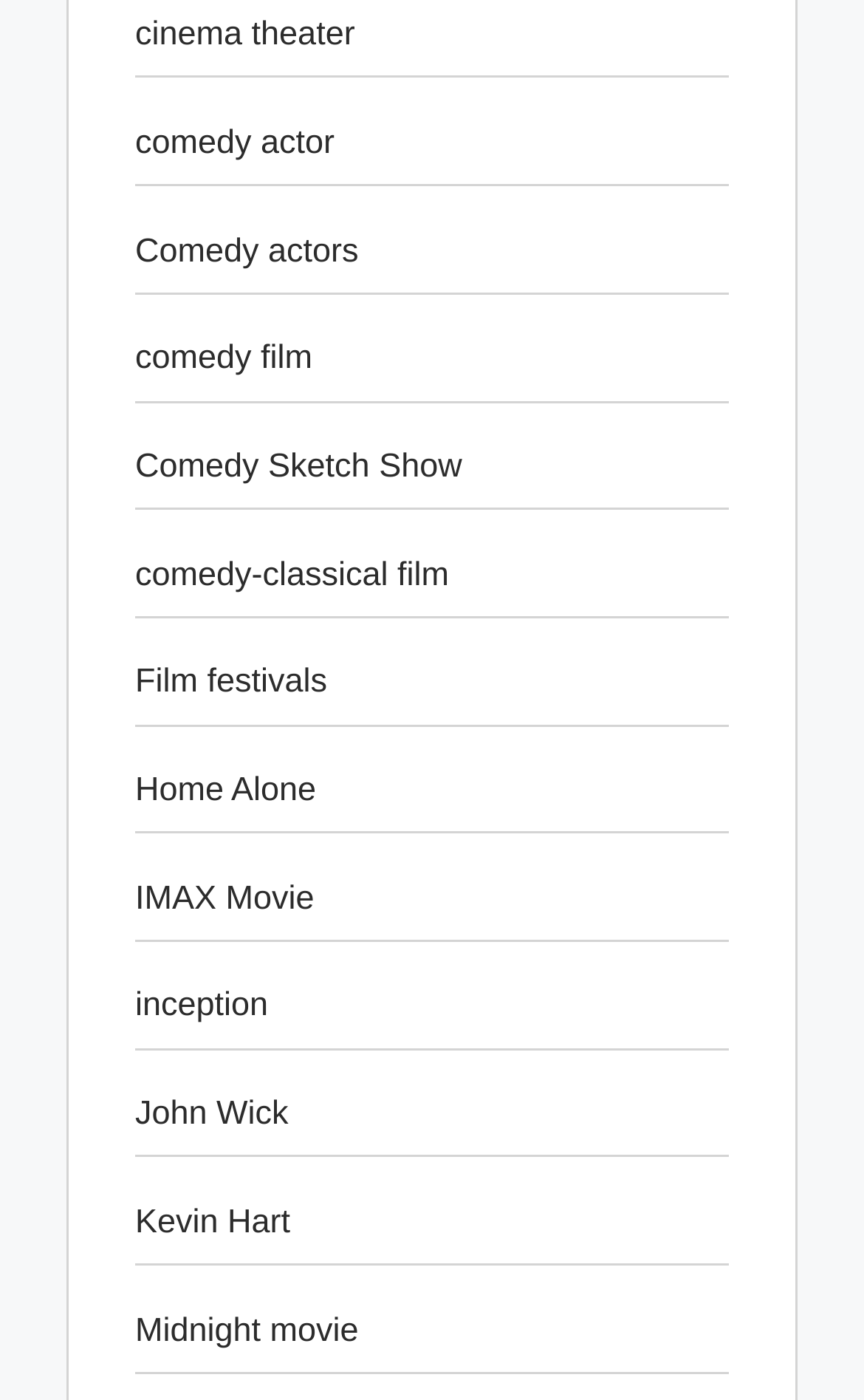Please provide a one-word or phrase answer to the question: 
Is there a link related to a specific movie festival?

Yes